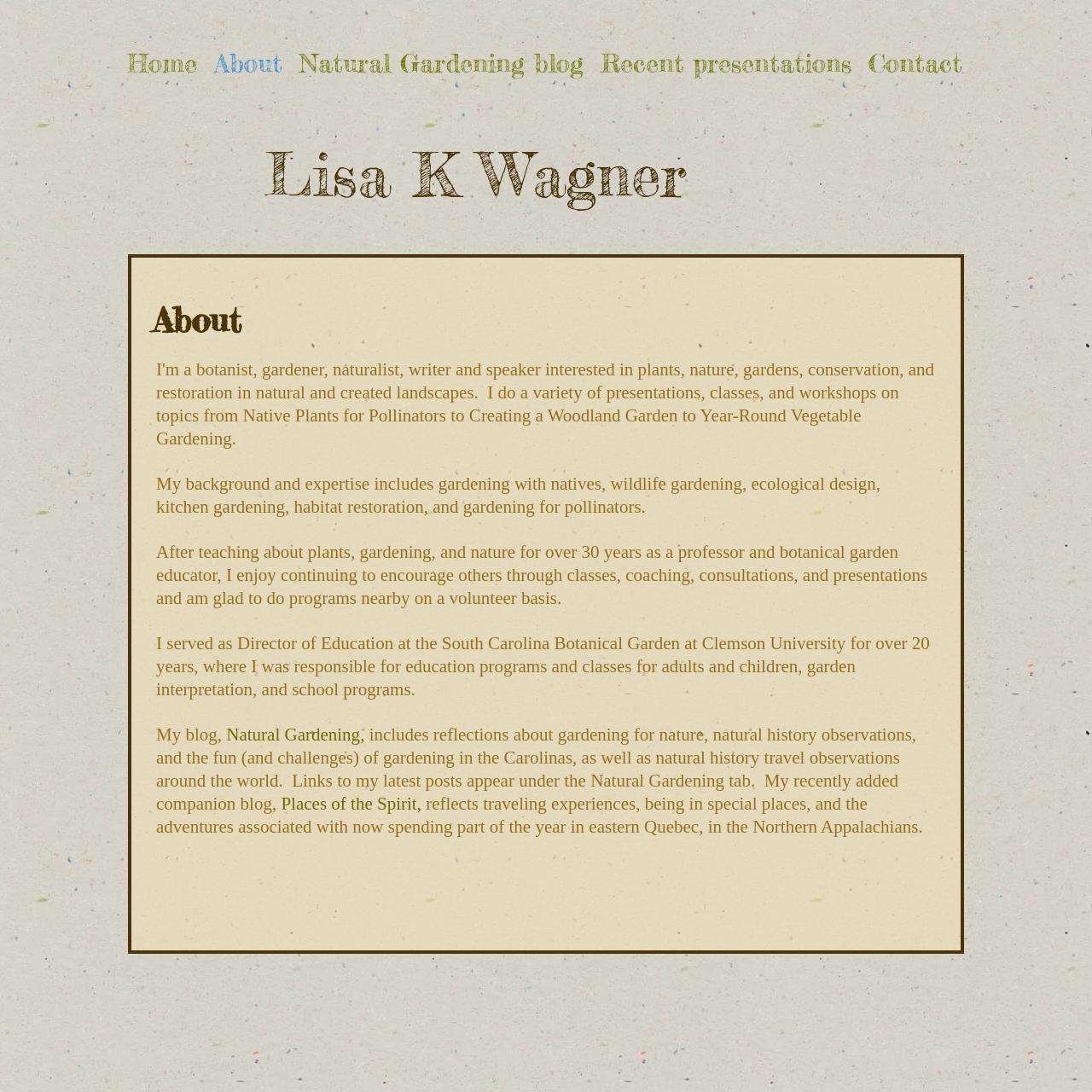Find the bounding box coordinates for the element described here: "Places of the Spirit".

[0.257, 0.727, 0.382, 0.745]